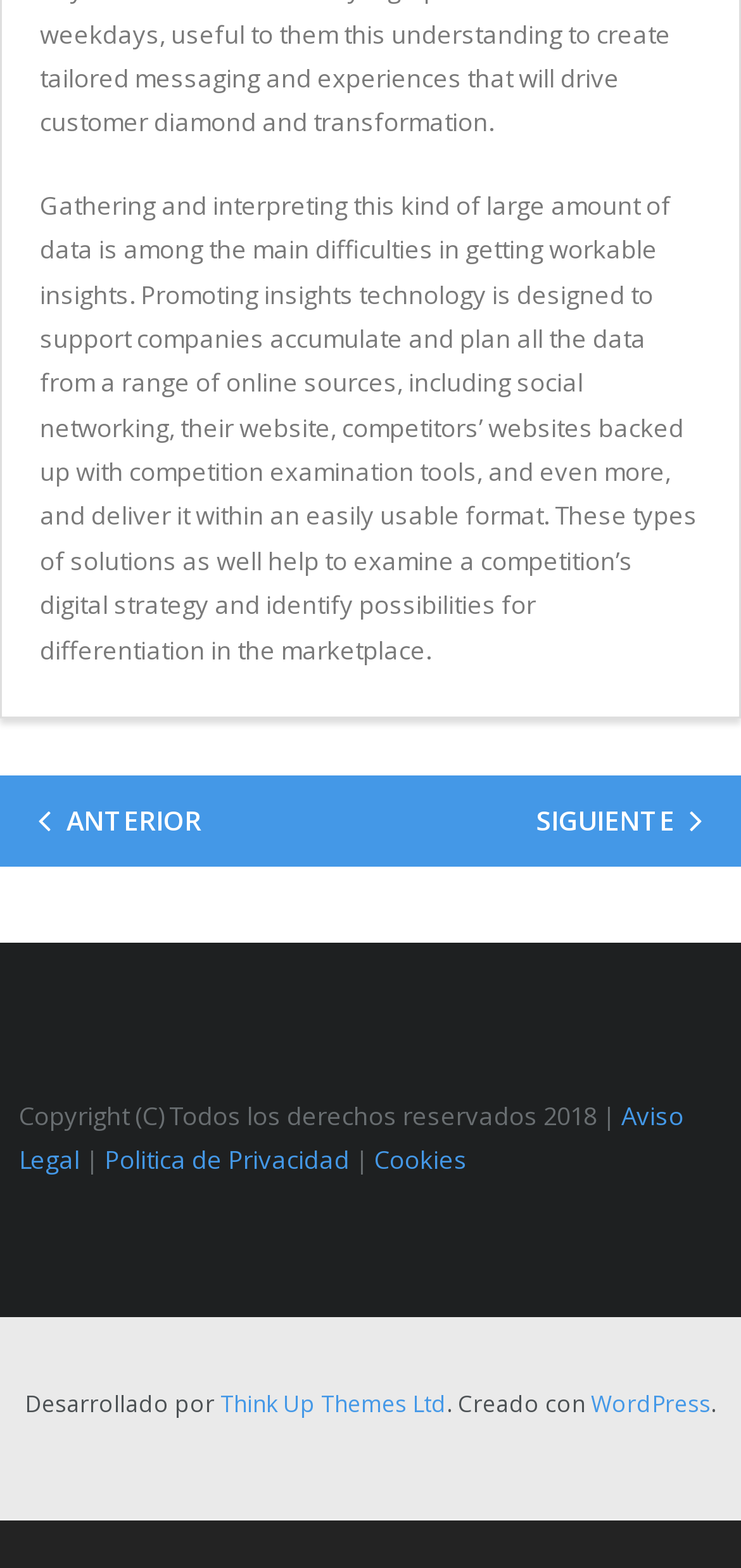What is the company name that developed the website?
Give a single word or phrase as your answer by examining the image.

Think Up Themes Ltd